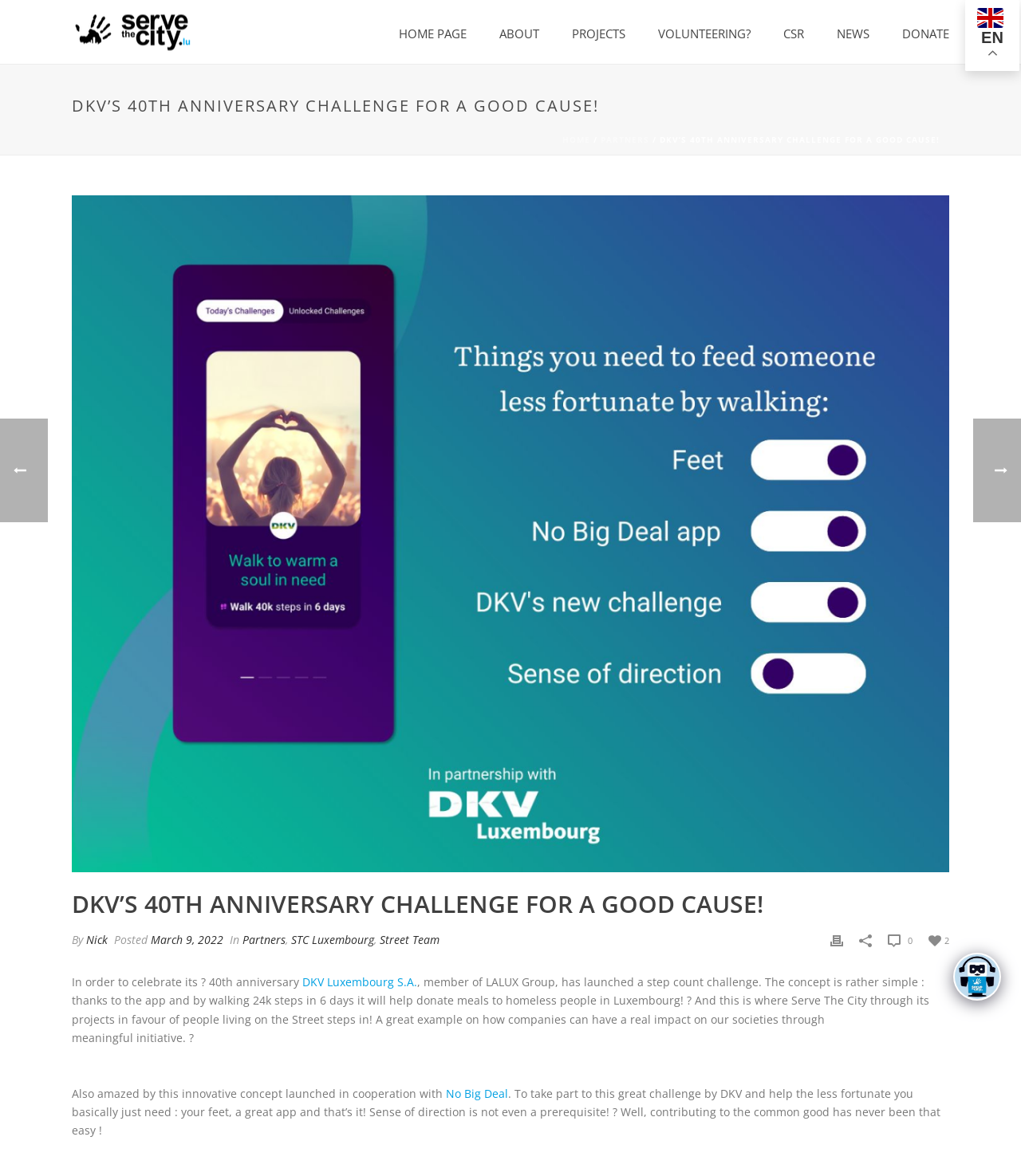Carefully observe the image and respond to the question with a detailed answer:
What is the name of the company that launched an innovative concept with DKV?

The answer can be found in the paragraph of text that describes the step count challenge. The text states 'Also amazed by this innovative concept launched in cooperation with No Big Deal'